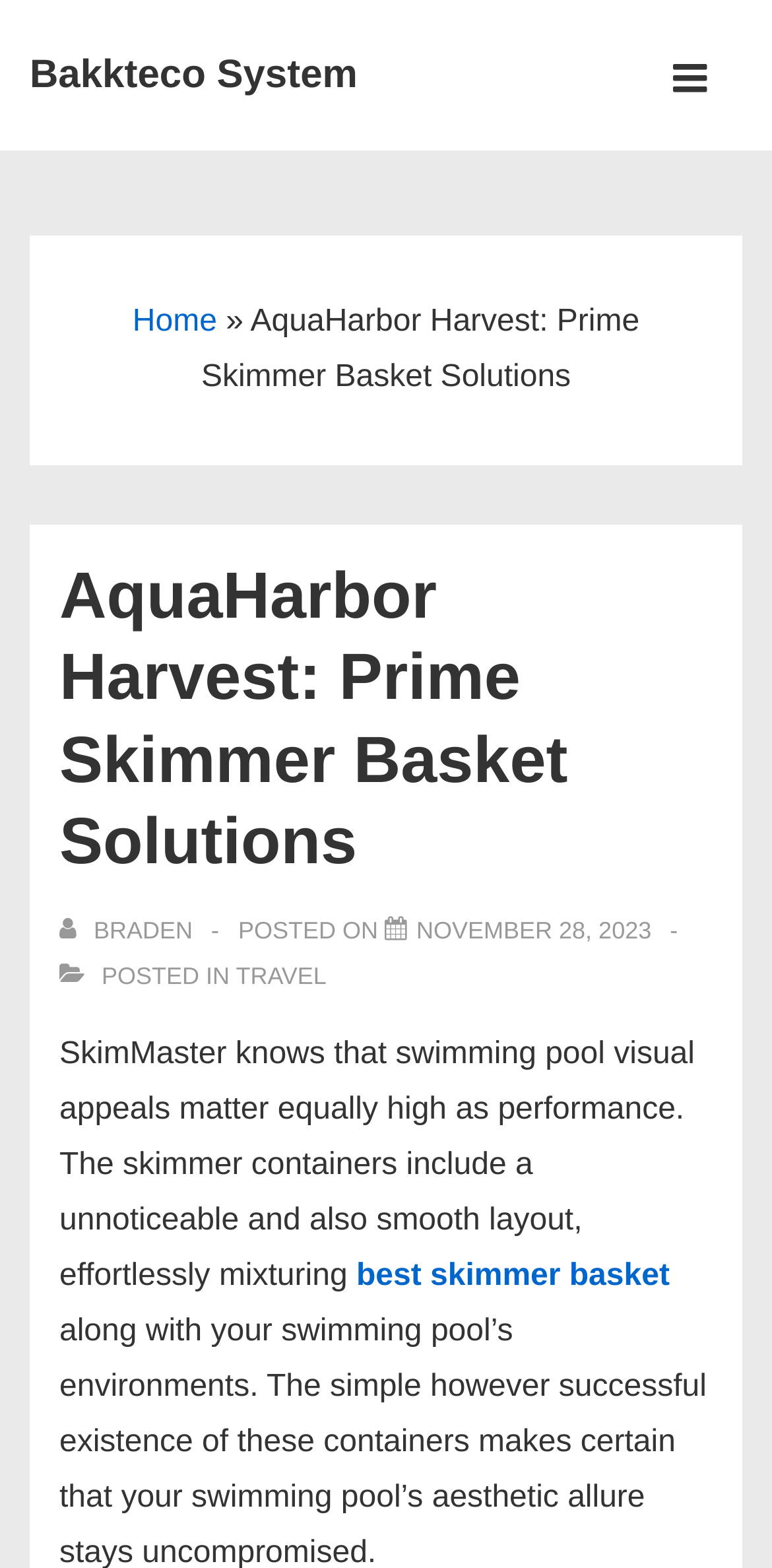Please give a succinct answer to the question in one word or phrase:
What is the type of skimmer basket mentioned?

best skimmer basket